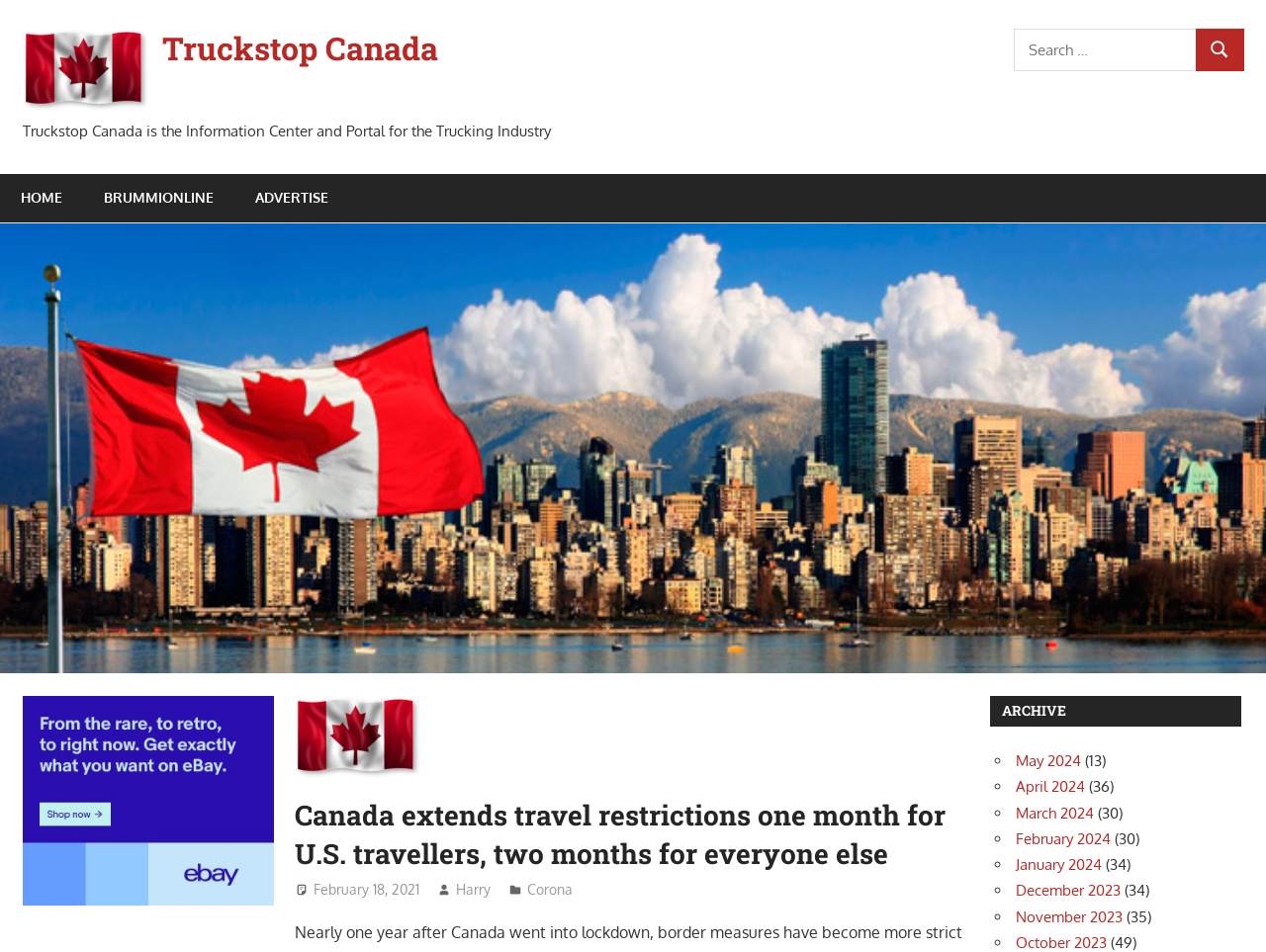Locate the bounding box coordinates of the area where you should click to accomplish the instruction: "Browse the ARCHIVE".

[0.782, 0.731, 0.851, 0.763]